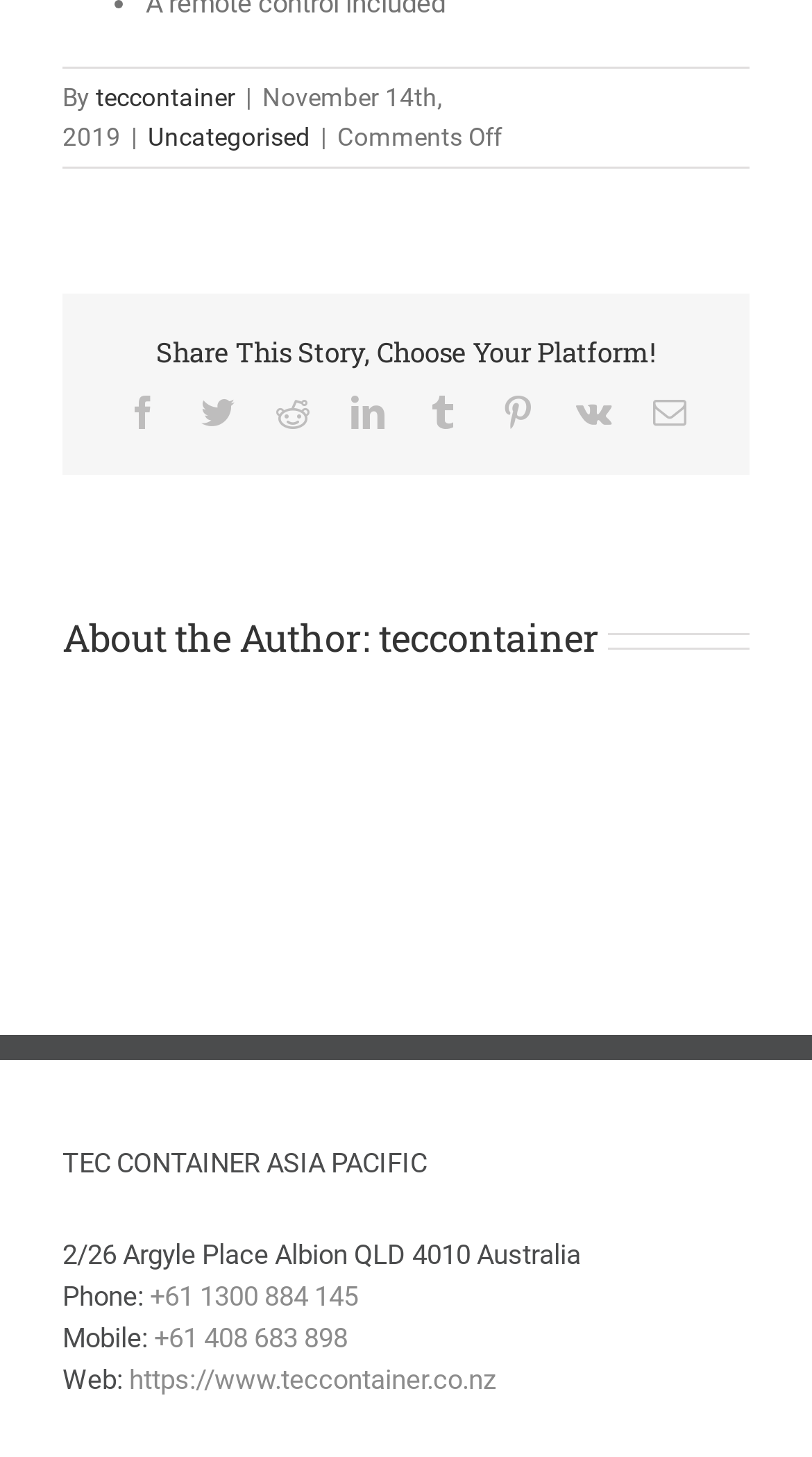How many social media platforms are available to share the story?
Please give a detailed and thorough answer to the question, covering all relevant points.

I counted the number of social media links available to share the story, which are Facebook, Twitter, Reddit, LinkedIn, Tumblr, Pinterest, Vk, and Email.